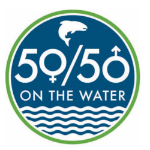What is the purpose of the green border around the logo?
Refer to the image and answer the question using a single word or phrase.

To enhance visibility and connection to nature